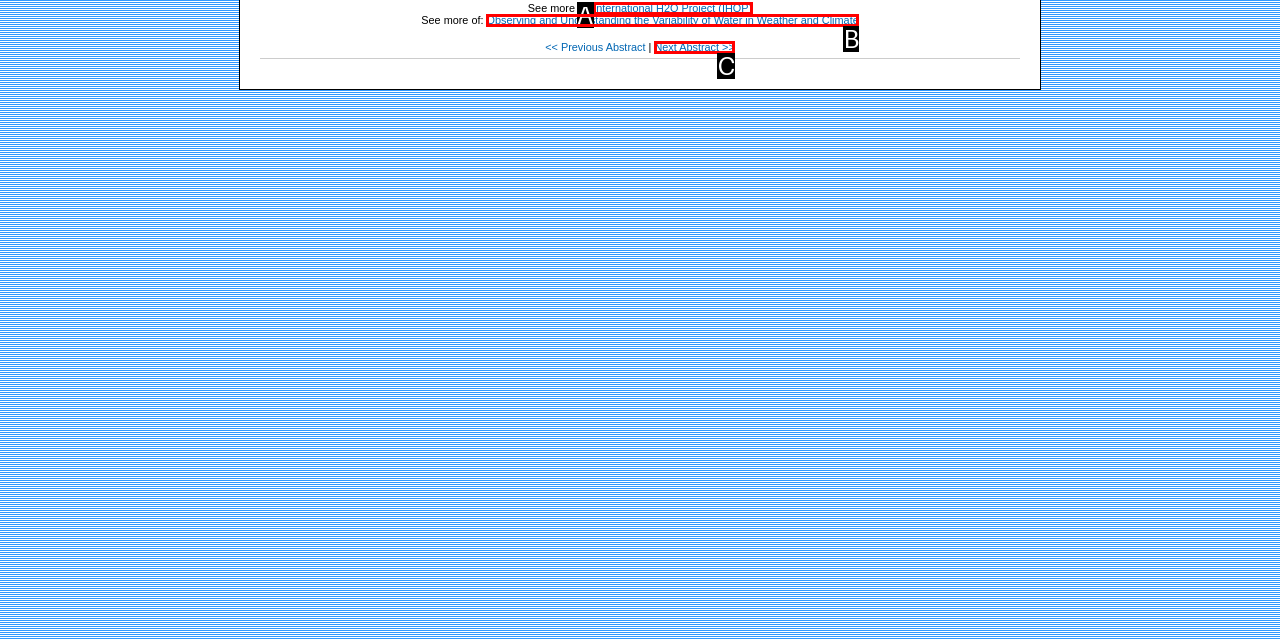Match the following description to the correct HTML element: International H2O Project (IHOP) Indicate your choice by providing the letter.

A